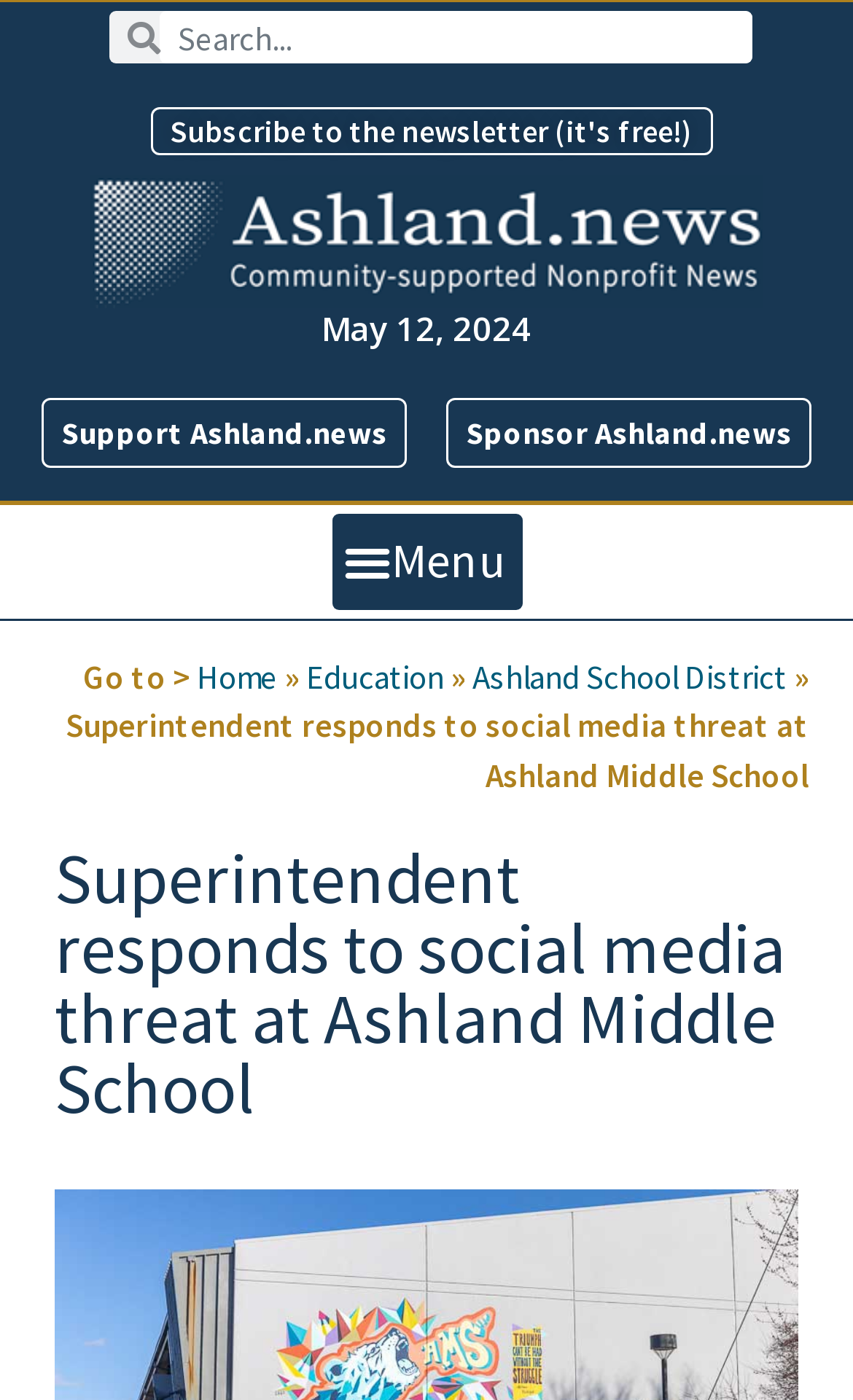Find and generate the main title of the webpage.

Superintendent responds to social media threat at Ashland Middle School